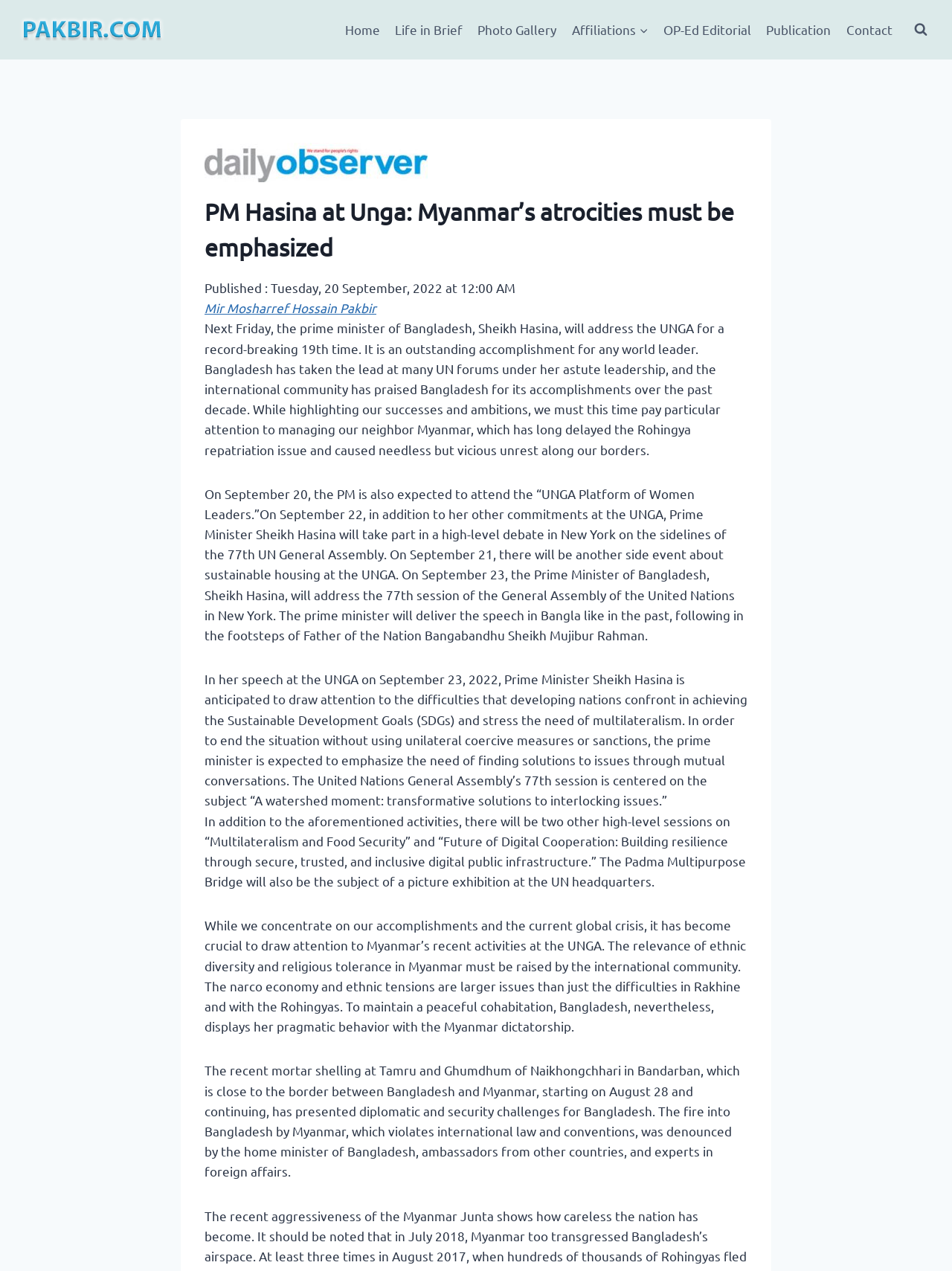Please respond to the question with a concise word or phrase:
What is the name of the bridge that will be the subject of a picture exhibition at the UN headquarters?

Padma Multipurpose Bridge